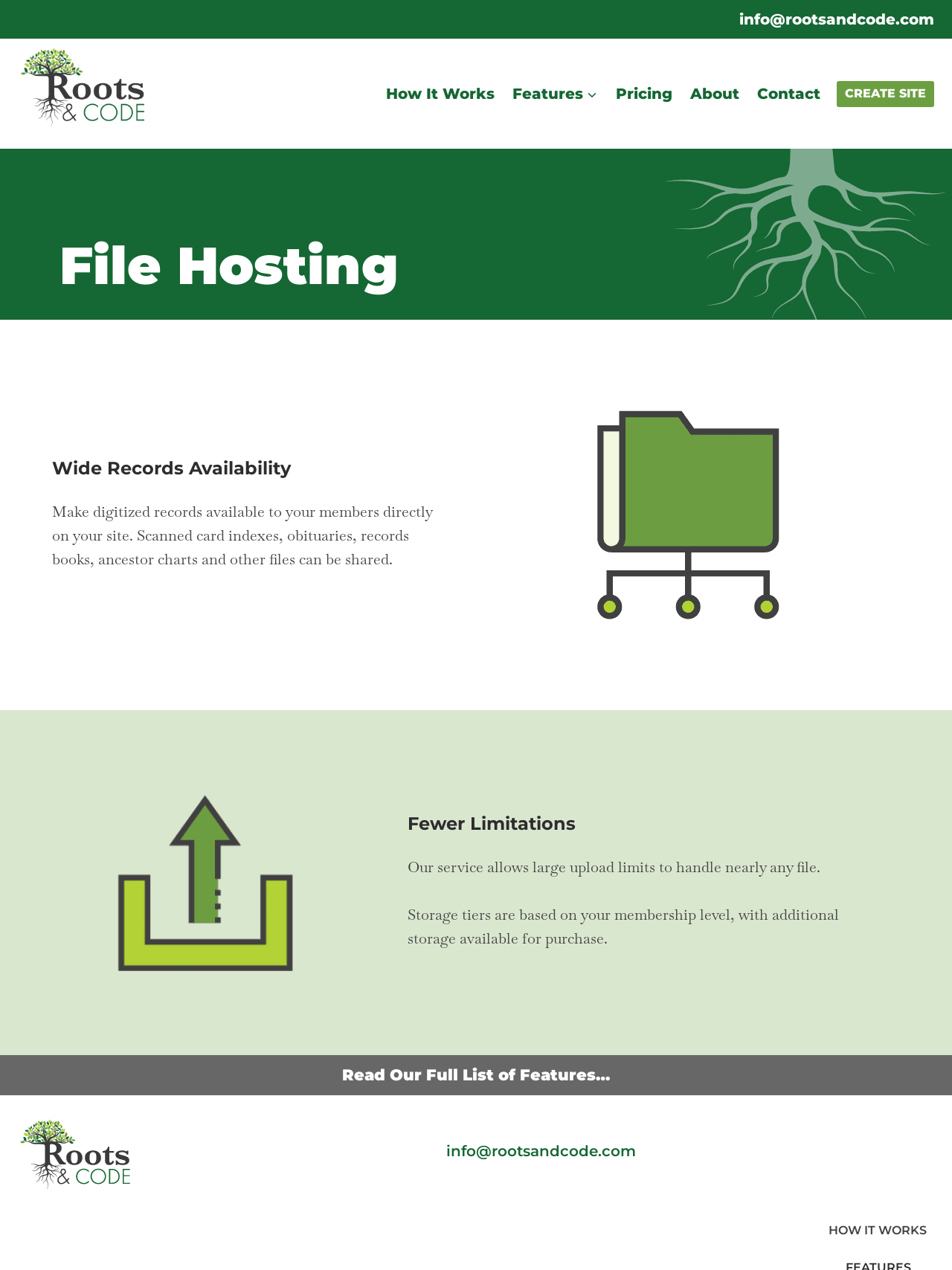Please determine the bounding box coordinates for the UI element described as: "Create Site".

[0.879, 0.064, 0.981, 0.084]